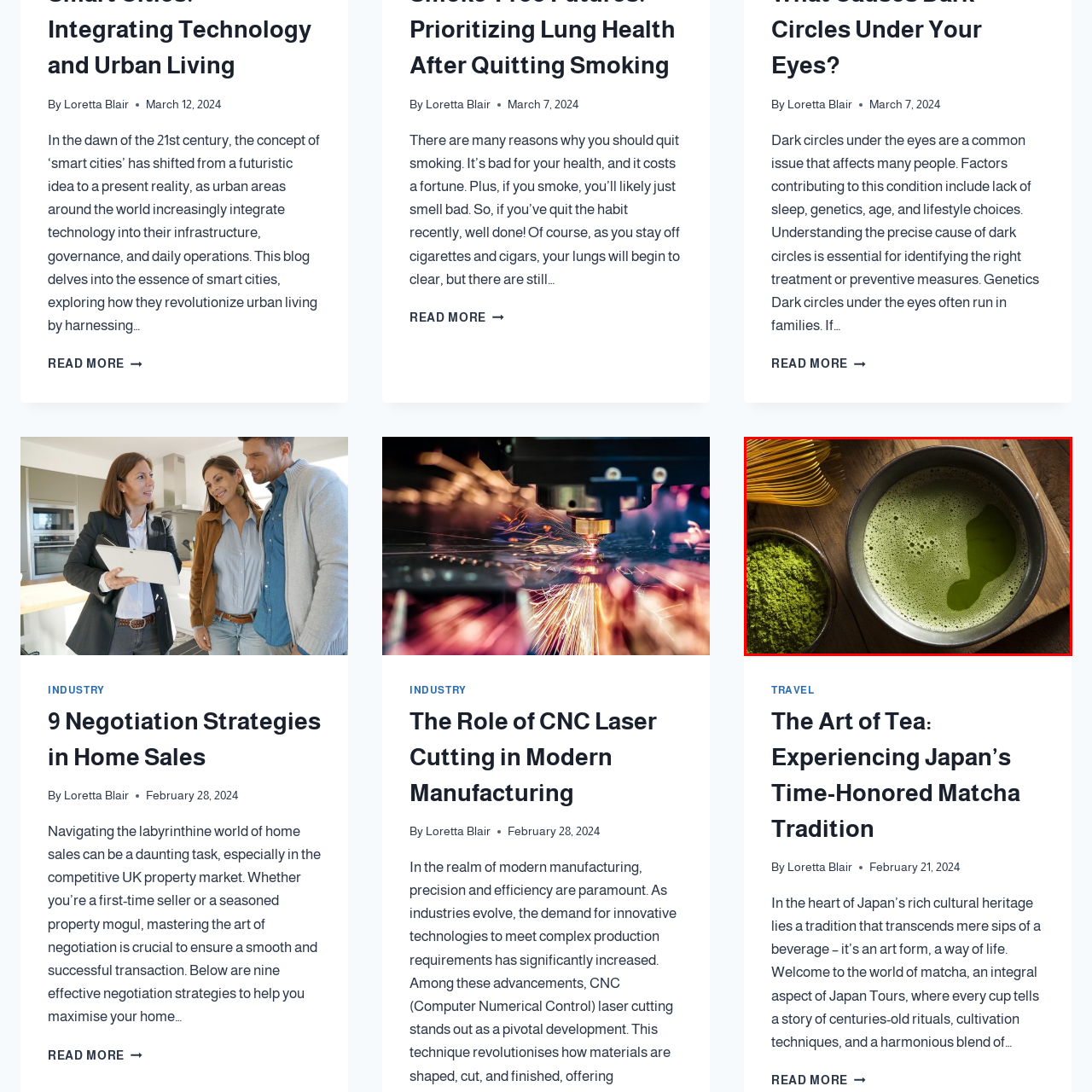View the portion of the image inside the red box and respond to the question with a succinct word or phrase: What is the material of the whisk?

bamboo